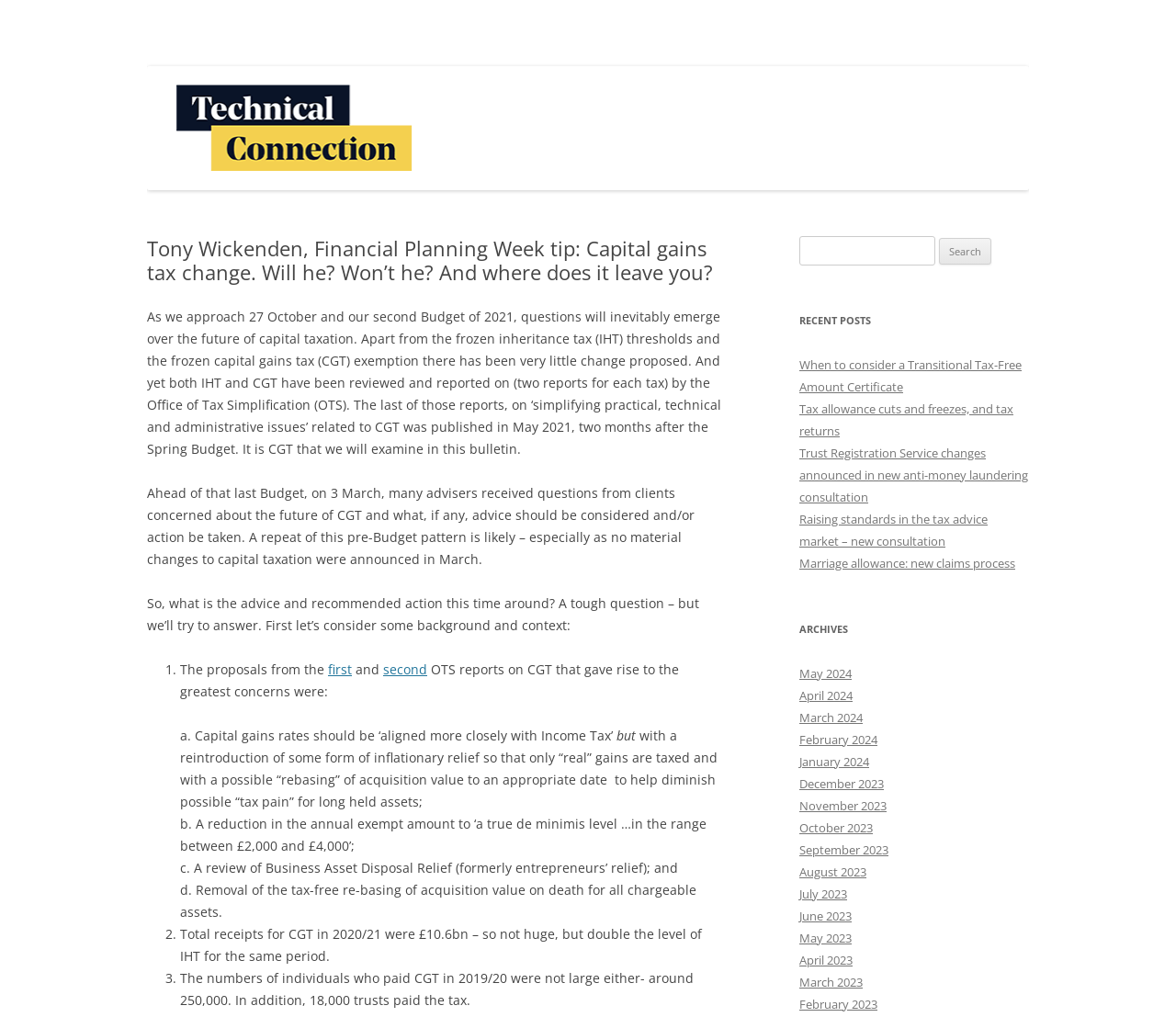Specify the bounding box coordinates of the area to click in order to follow the given instruction: "View recent posts."

[0.68, 0.304, 0.875, 0.326]